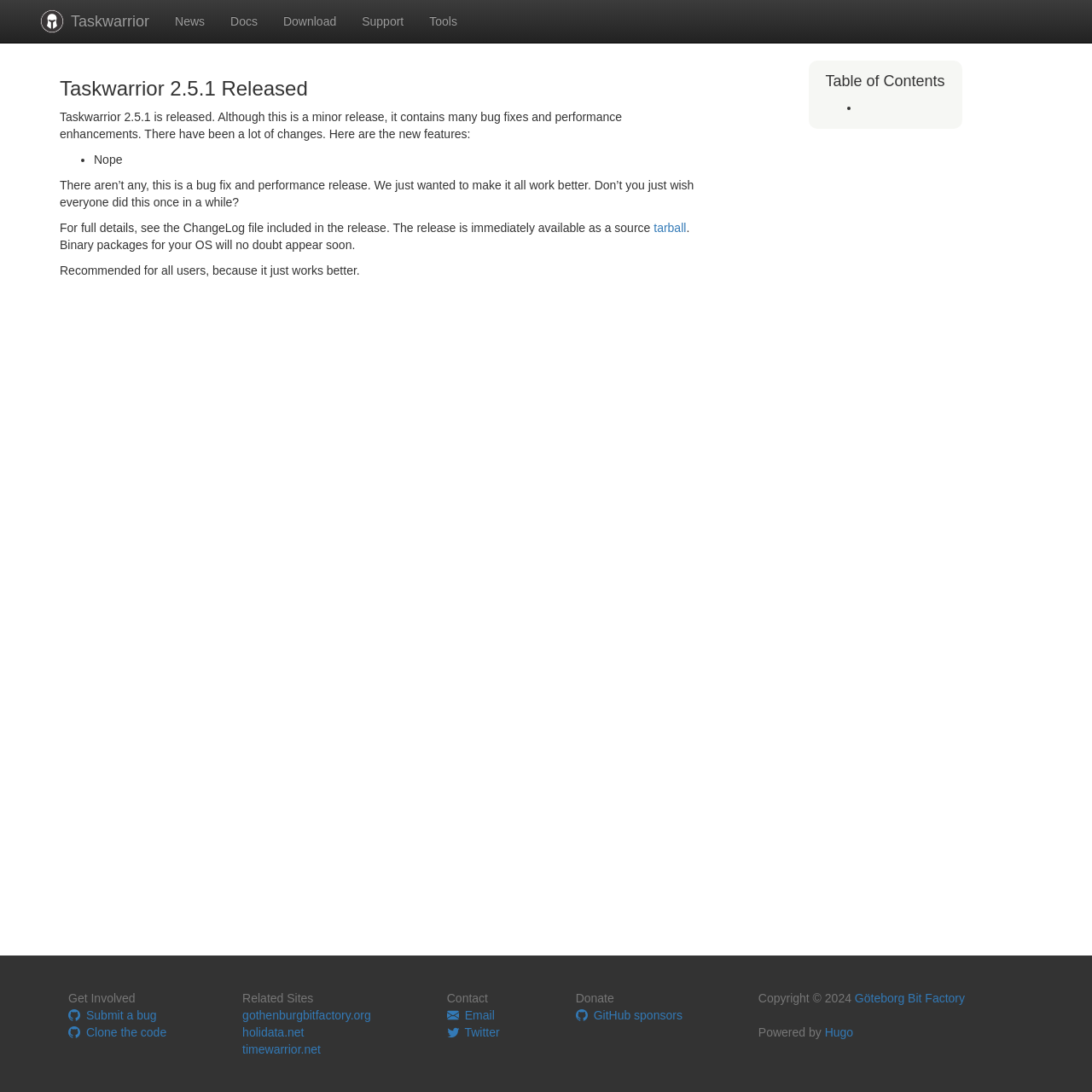Explain the webpage in detail, including its primary components.

The webpage is about Taskwarrior 2.5.1, a software release. At the top, there are six links: "Taskwarrior", "News", "Docs", "Download", "Support", and "Tools", which are evenly spaced and aligned horizontally.

Below these links, there is a main section that takes up most of the page. It contains an article with a heading "Taskwarrior 2.5.1 Released" at the top. The article has a brief introduction to the release, mentioning that it contains many bug fixes and performance enhancements.

Following the introduction, there is a list with a single item, "Nope", which is a humorous note stating that there are no new features in this release, only bug fixes and performance improvements. The article then provides more details about the release, including a mention of the ChangeLog file and a link to the tarball.

To the right of the article, there is a "Table of Contents" section with a single item, but its content is not specified.

At the bottom of the page, there is a section with several links and pieces of text. On the left, there are links to "Get Involved", including submitting a bug, cloning the code, and related sites. On the right, there are links to contact information, including email and Twitter, as well as a link to donate via GitHub sponsors. The page also displays copyright information and a mention of the software used to power the site, Hugo.